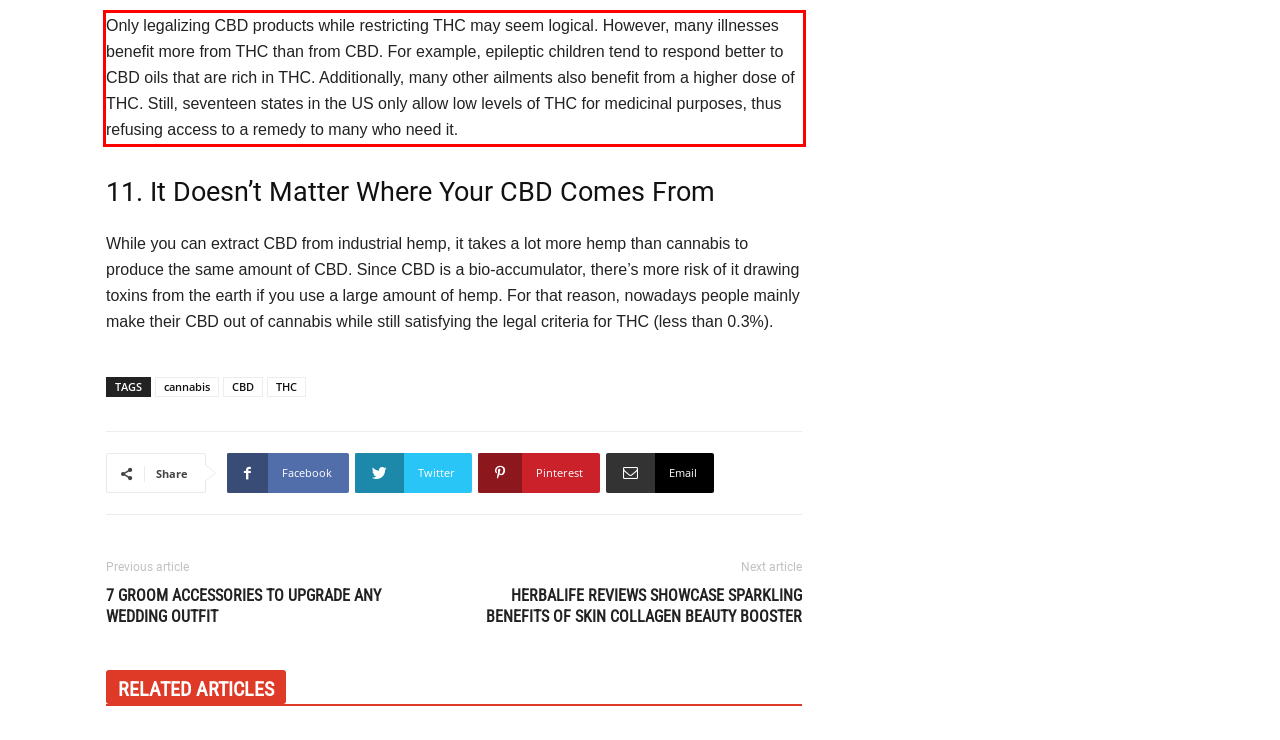You have a screenshot of a webpage with a UI element highlighted by a red bounding box. Use OCR to obtain the text within this highlighted area.

Only legalizing CBD products while restricting THC may seem logical. However, many illnesses benefit more from THC than from CBD. For example, epileptic children tend to respond better to CBD oils that are rich in THC. Additionally, many other ailments also benefit from a higher dose of THC. Still, seventeen states in the US only allow low levels of THC for medicinal purposes, thus refusing access to a remedy to many who need it.